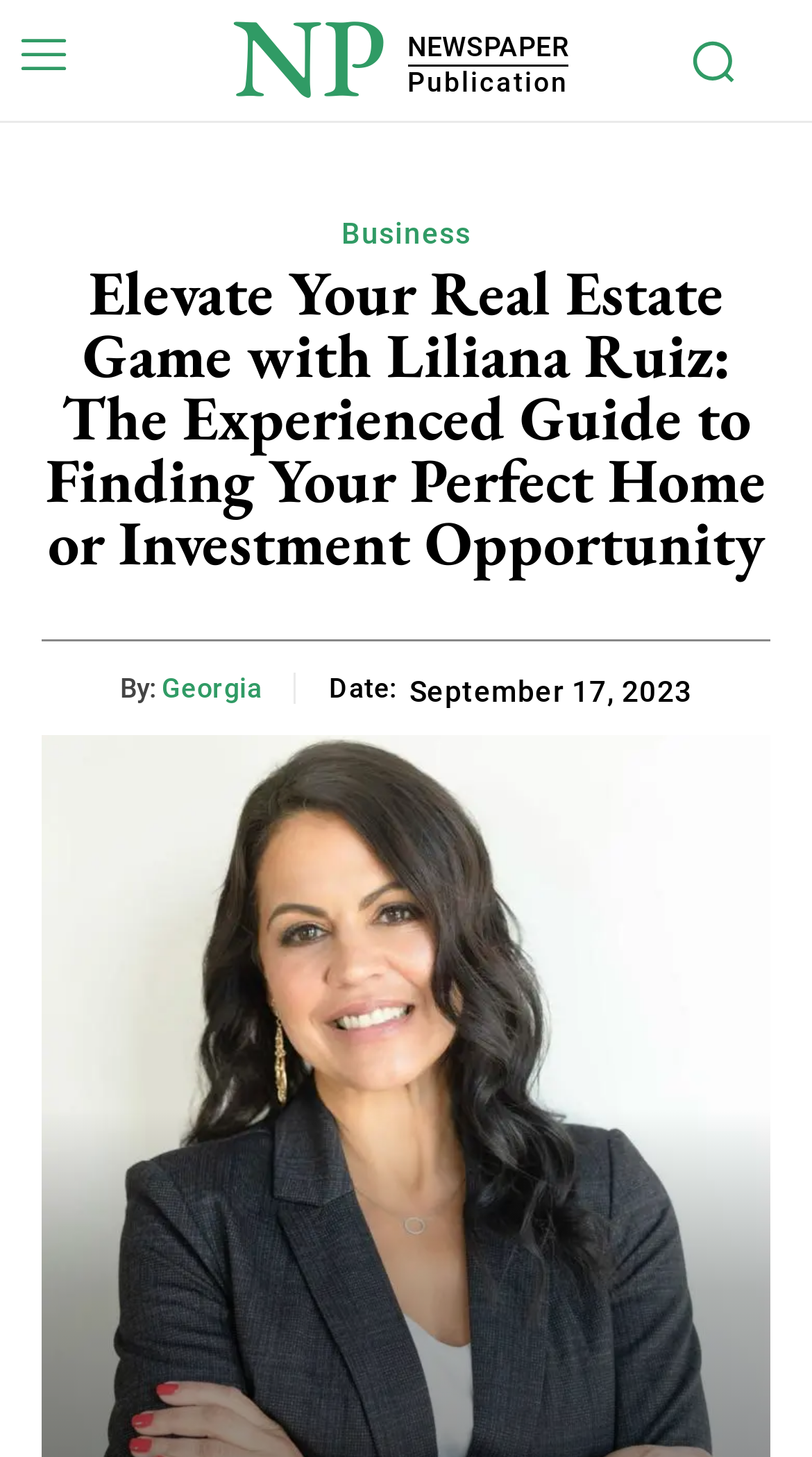Provide a brief response using a word or short phrase to this question:
How many subscription plans are listed?

1